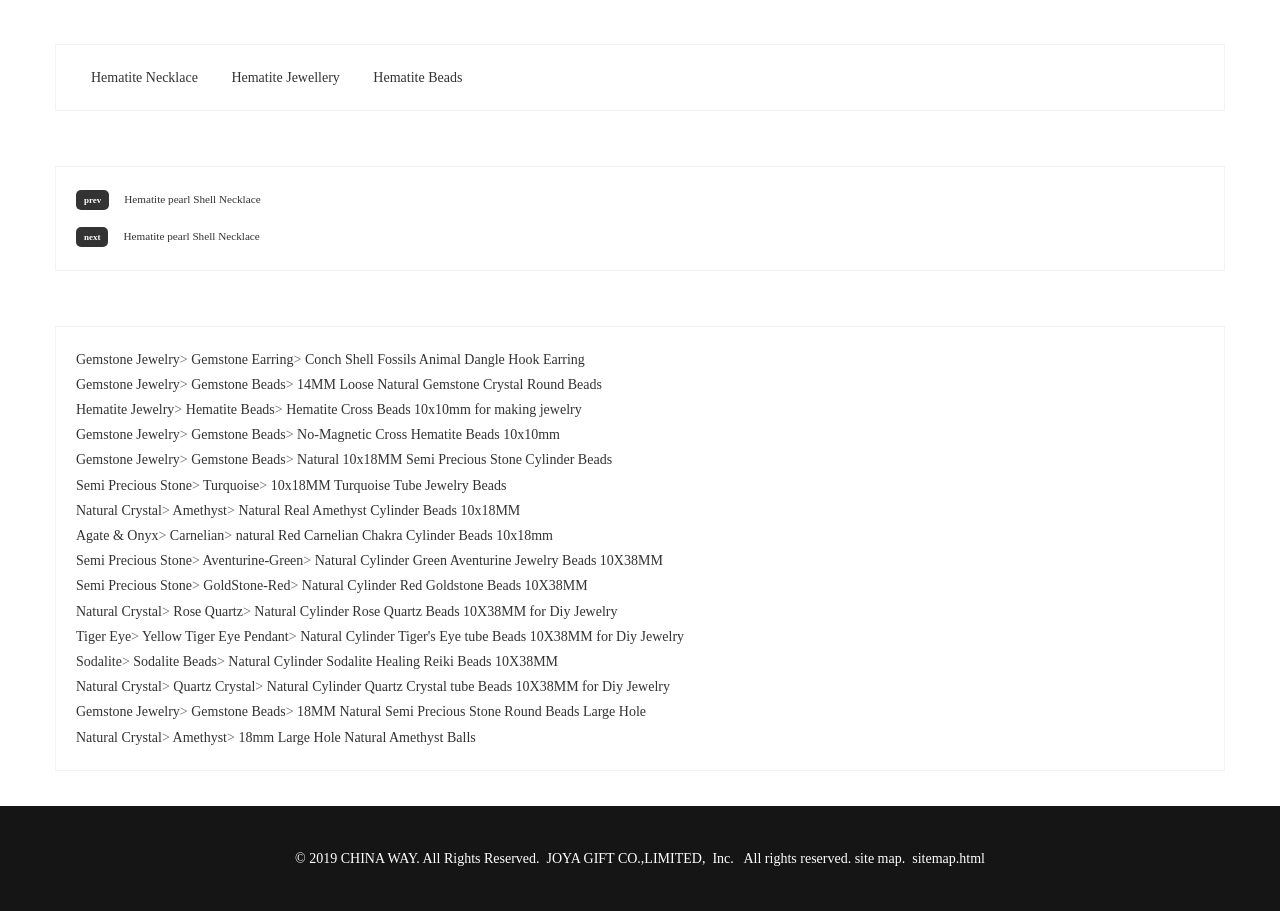Identify the bounding box for the UI element specified in this description: "No-Magnetic Cross Hematite Beads 10x10mm". The coordinates must be four float numbers between 0 and 1, formatted as [left, top, right, bottom].

[0.232, 0.469, 0.437, 0.485]